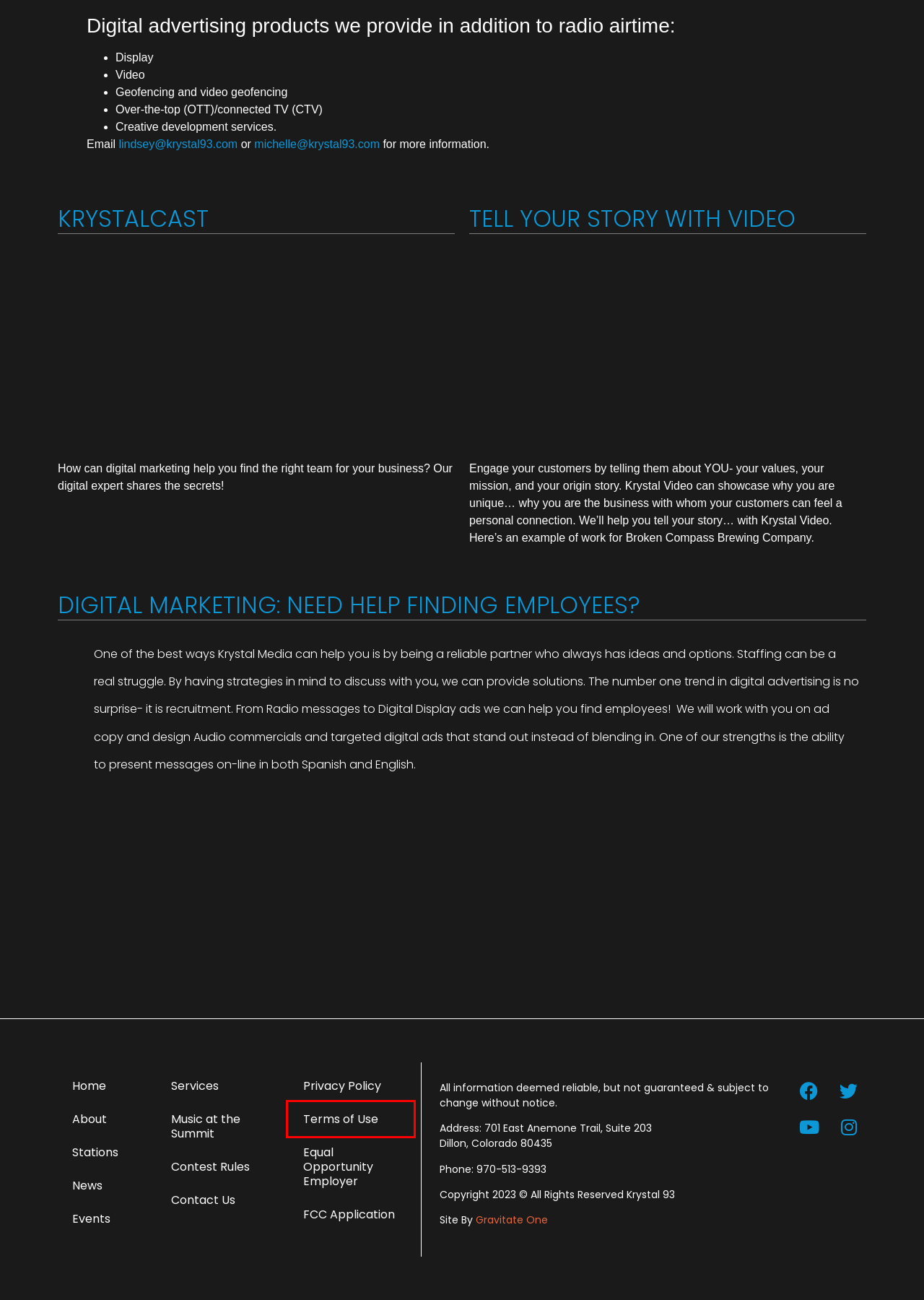You are given a screenshot of a webpage with a red rectangle bounding box around a UI element. Select the webpage description that best matches the new webpage after clicking the element in the bounding box. Here are the candidates:
A. FCC Applications - Krystal 93
B. Contact Us - Krystal 93
C. Privacy Policy - Krystal 93
D. About - Krystal 93
E. Websites | Digital Marketing | SEO | Gravitate One
F. Events - Krystal 93
G. Equal Opportunity Employer - Krystal 93
H. Terms of Use - Krystal 93

H